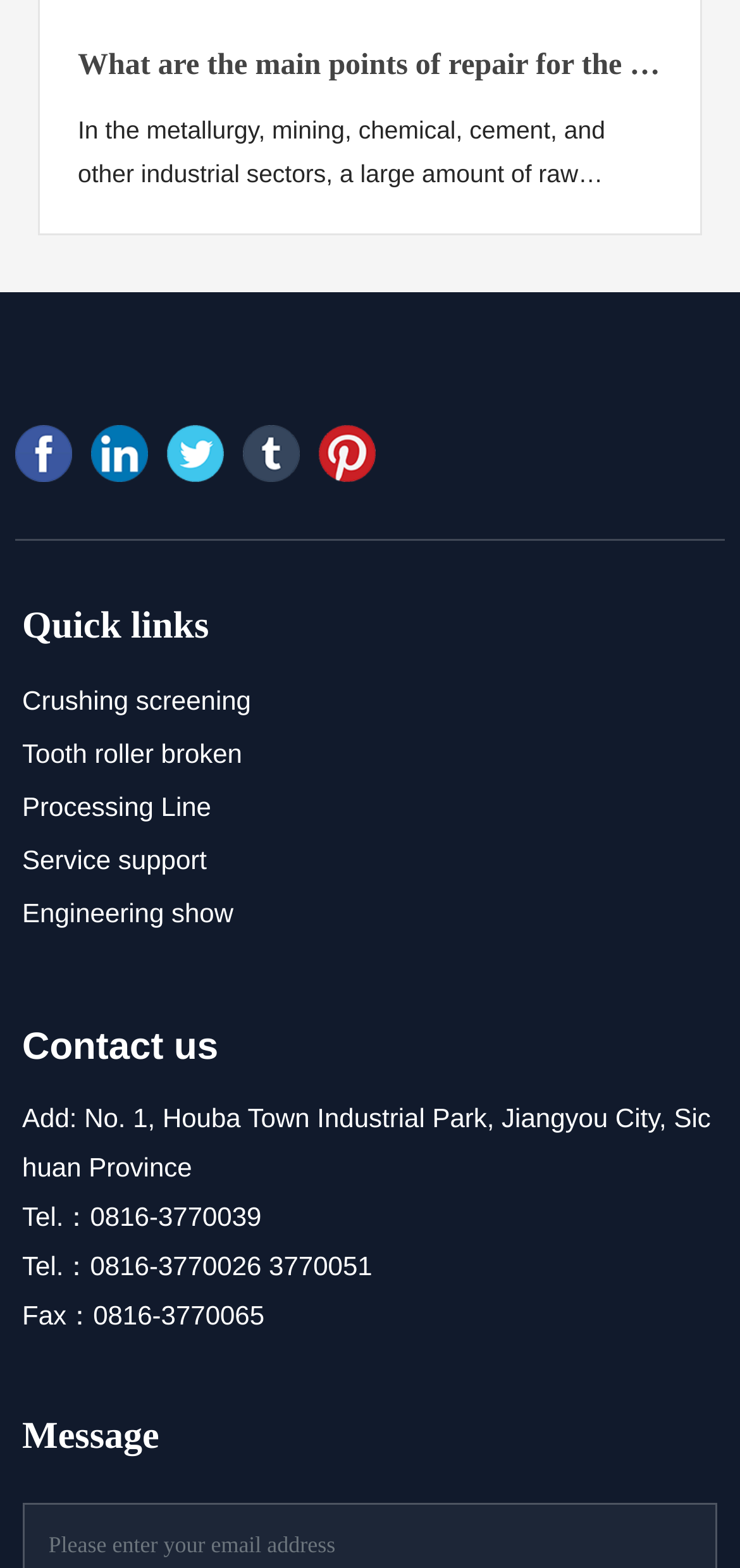Provide the bounding box coordinates of the area you need to click to execute the following instruction: "View the crushing screening page".

[0.03, 0.437, 0.339, 0.457]